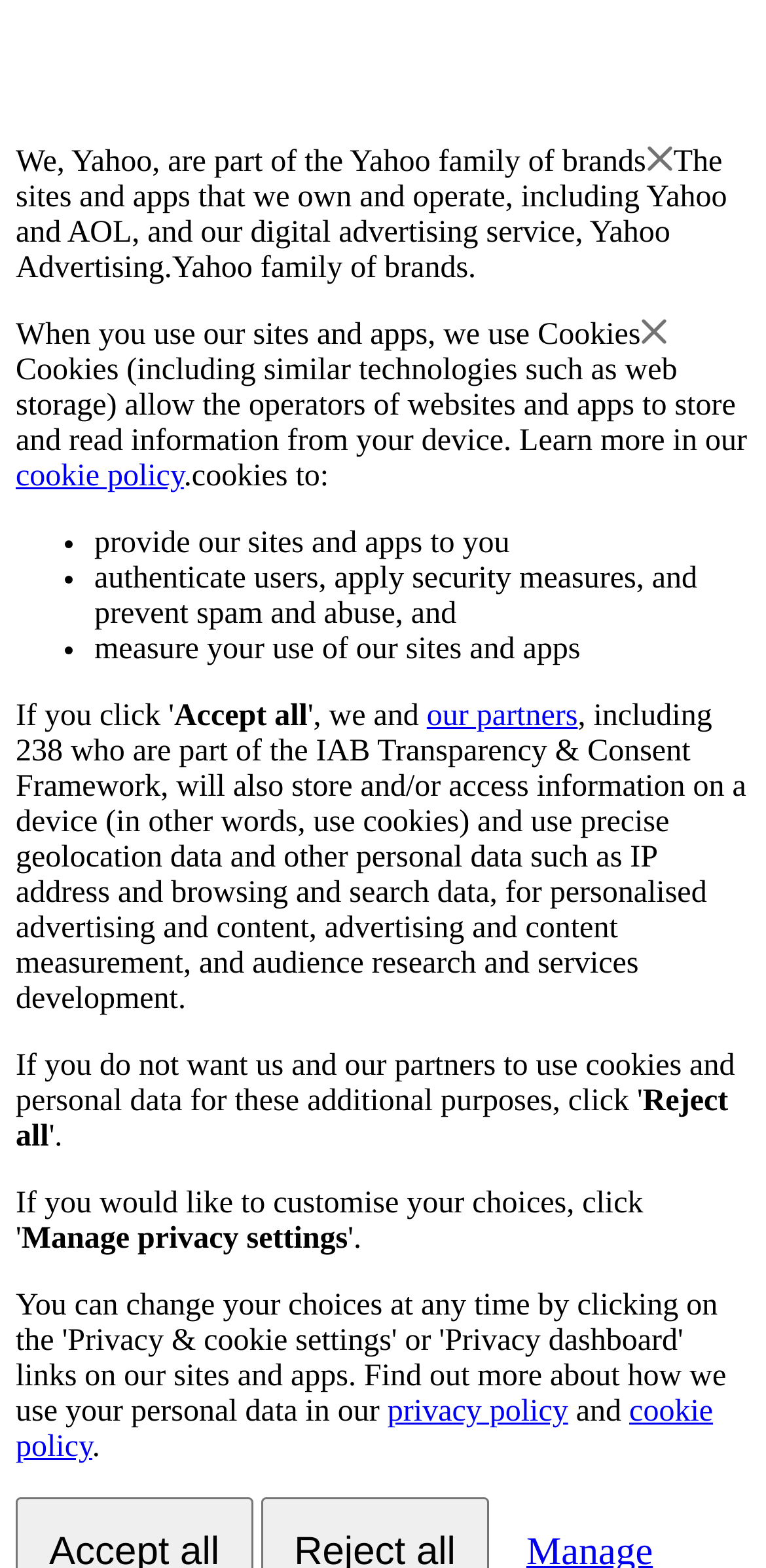Convey a detailed summary of the webpage, mentioning all key elements.

This webpage appears to be a privacy policy or consent page for Yahoo. At the top, there is a brief introduction stating that Yahoo is part of the Yahoo family of brands. Below this, there is a paragraph explaining that Yahoo owns and operates various sites and apps, including Yahoo and AOL, and provides digital advertising services.

The page then delves into the use of cookies, with a brief explanation of what cookies are and how they are used. This section is accompanied by a link to the cookie policy. The text explains that cookies are used to provide Yahoo's sites and apps, authenticate users, apply security measures, and measure user behavior.

The page also lists the purposes of cookie usage, including personalized advertising and content, advertising and content measurement, and audience research and services development. This list is marked with bullet points.

In the middle of the page, there are two buttons: "Accept all" and a link to "our partners". The "Accept all" button is positioned above the link to "our partners", which suggests that clicking "Accept all" will also accept the partners' use of cookies.

Below this section, there is a lengthy paragraph explaining how Yahoo and its partners will store and access information on devices, including the use of precise geolocation data and other personal data.

At the bottom of the page, there are three options: "Reject all", "Manage privacy settings", and links to the privacy policy and cookie policy. The "Reject all" button is positioned above the "Manage privacy settings" option, which is followed by the links to the privacy policy and cookie policy.